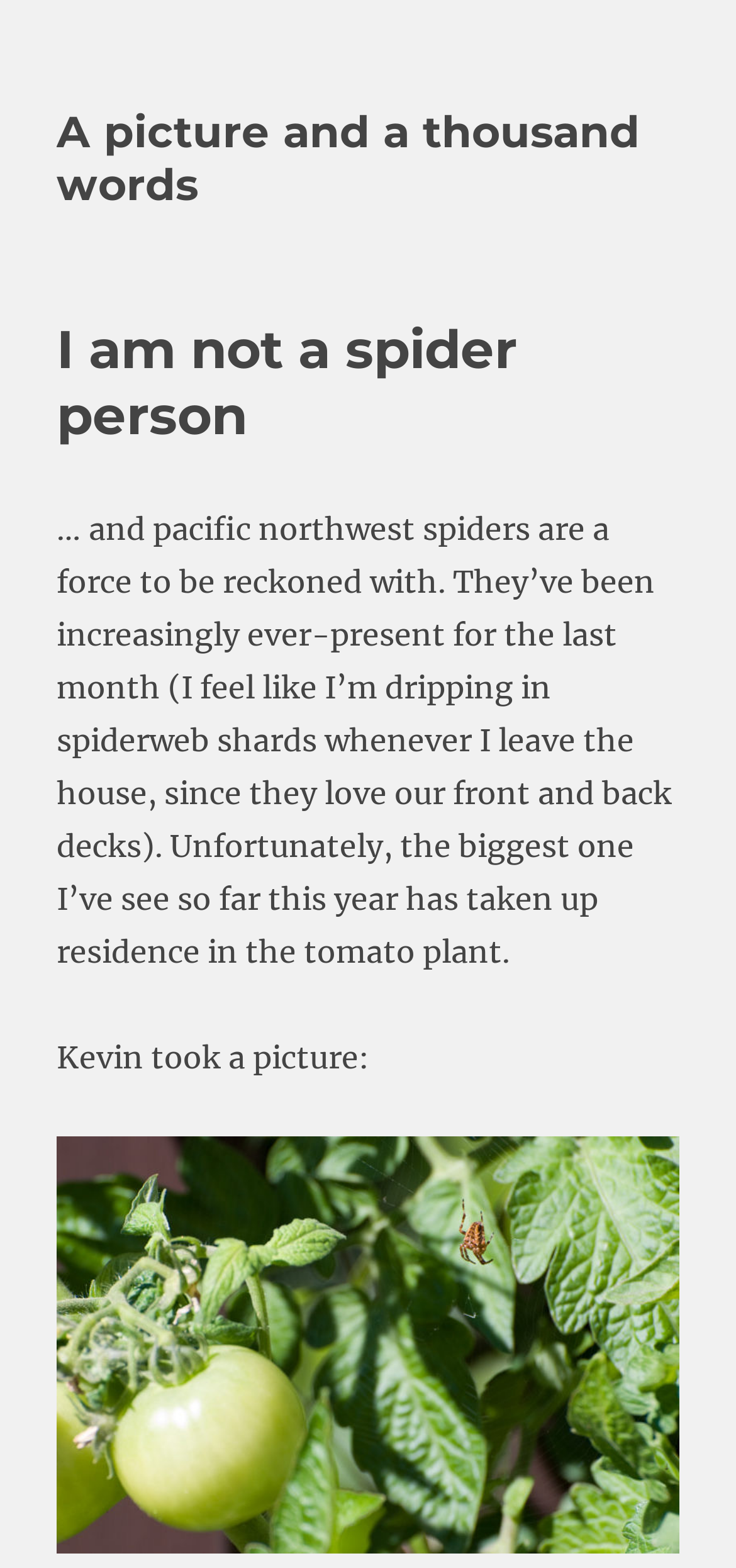Who took the picture of the spider?
Please provide a comprehensive answer based on the contents of the image.

The text states 'Kevin took a picture:' which implies that Kevin is the one who took the picture of the spider.